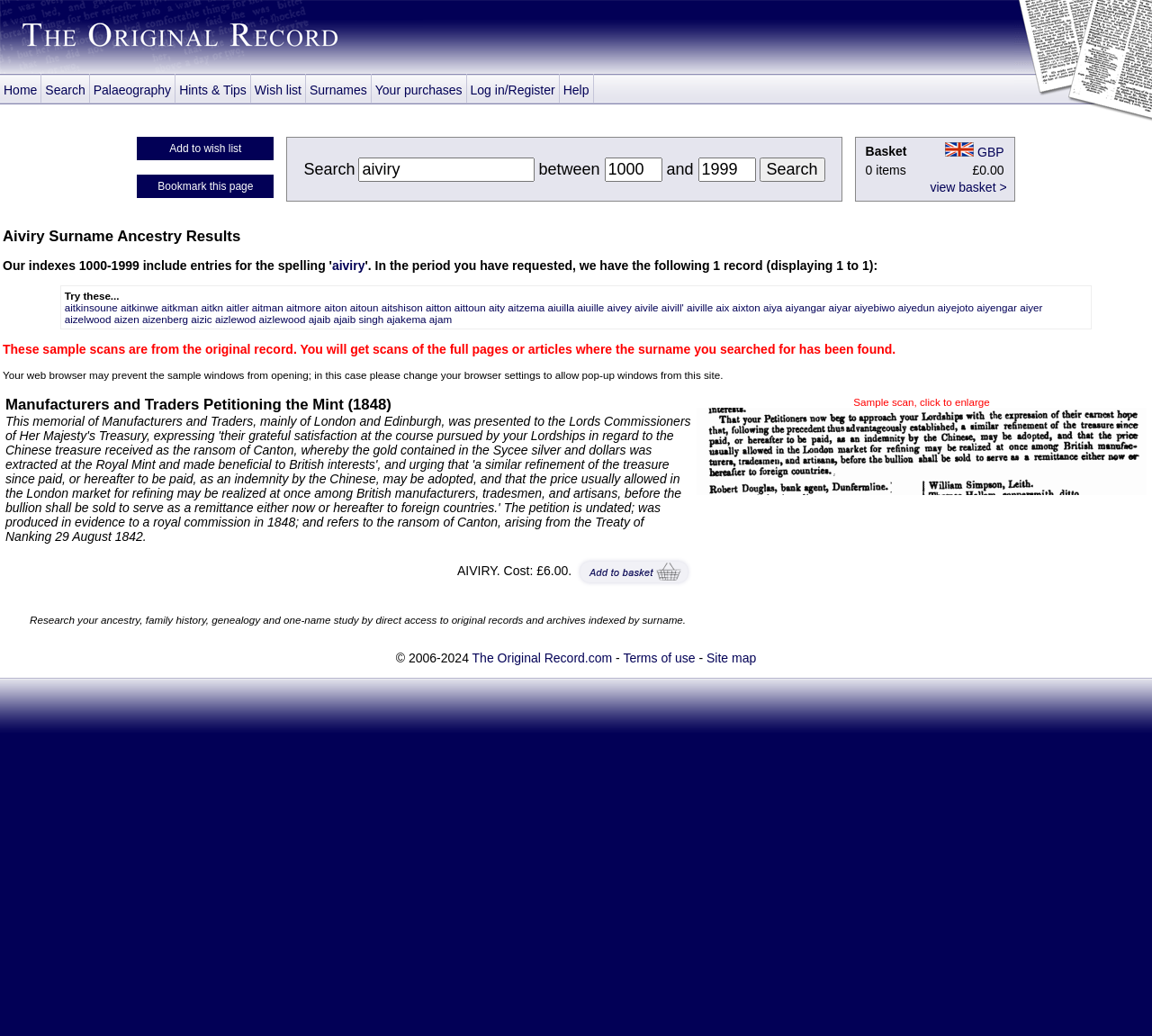Consider the image and give a detailed and elaborate answer to the question: 
What is the purpose of the 'Add to wish list' button?

The purpose of the 'Add to wish list' button can be inferred from its label and its location next to the 'Bookmark this page' button, suggesting that it allows users to add an item to their wish list for future reference.